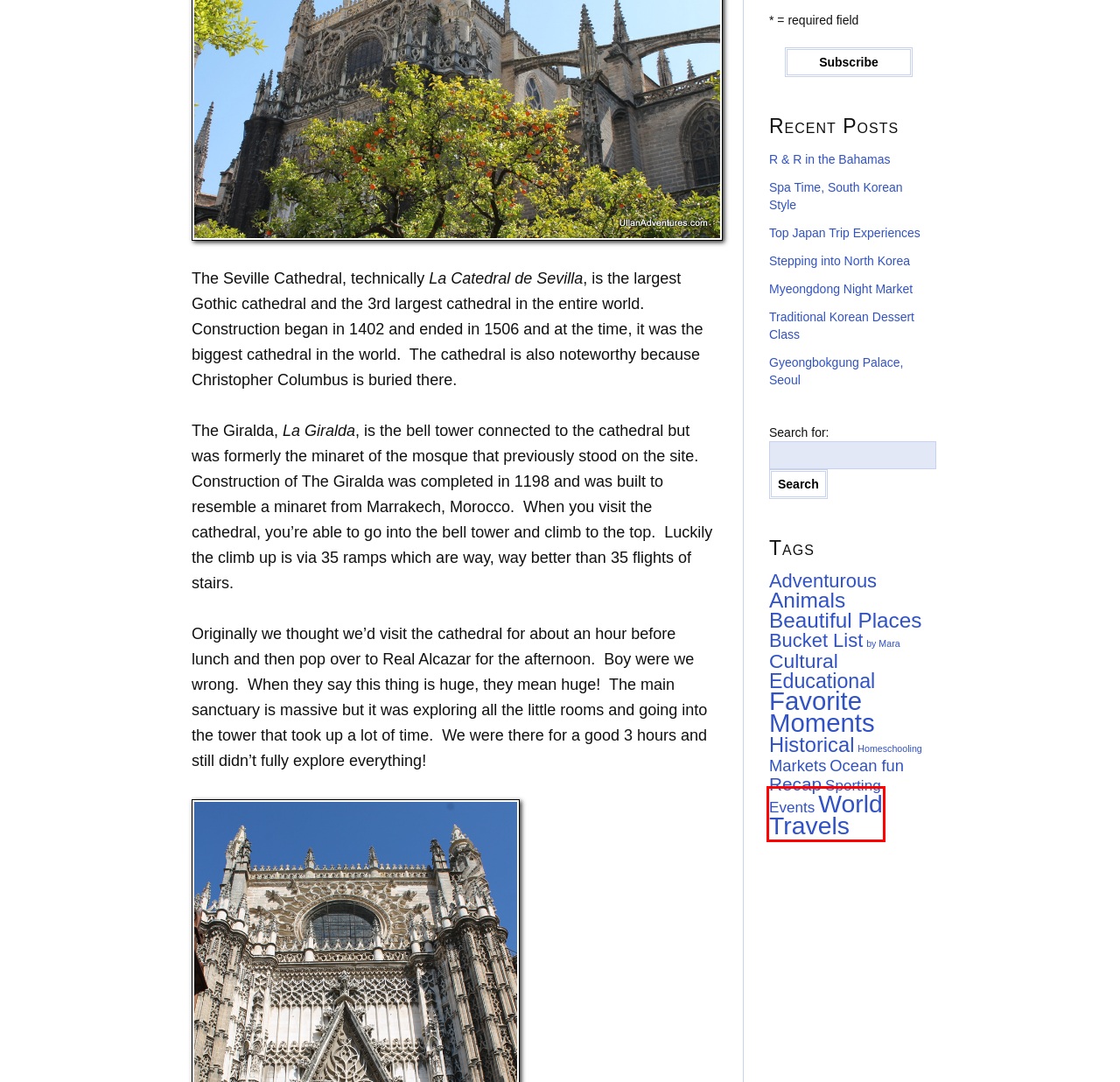Analyze the given webpage screenshot and identify the UI element within the red bounding box. Select the webpage description that best matches what you expect the new webpage to look like after clicking the element. Here are the candidates:
A. Historical
B. Sporting Events
C. Beautiful Places
D. Traditional Korean Dessert Class
E. Ocean fun
F. Animals
G. World Travels
H. Spa Time, South Korean Style

G